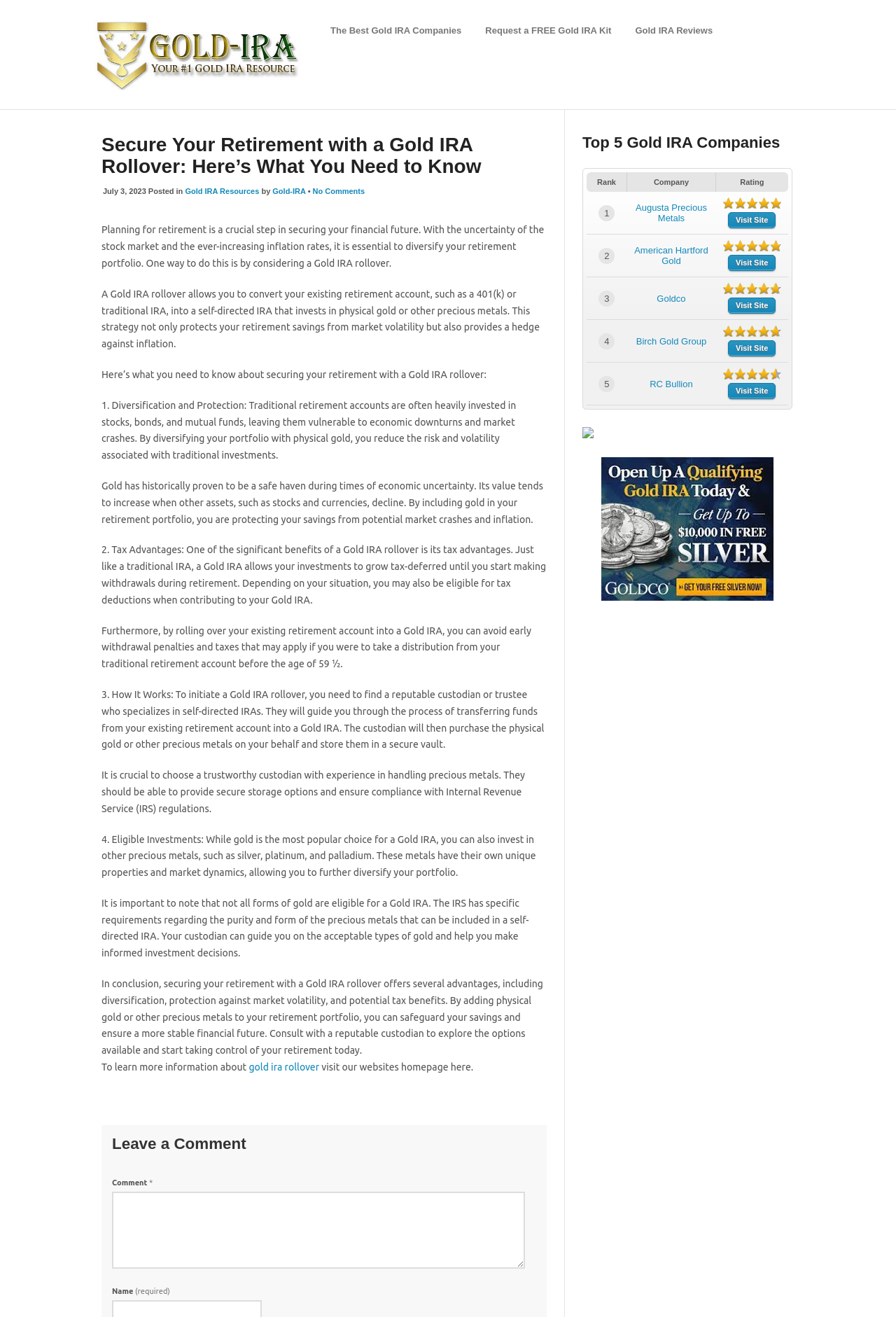Determine the bounding box coordinates for the clickable element required to fulfill the instruction: "Click the 'The Best Gold IRA Companies' link". Provide the coordinates as four float numbers between 0 and 1, i.e., [left, top, right, bottom].

[0.359, 0.013, 0.524, 0.033]